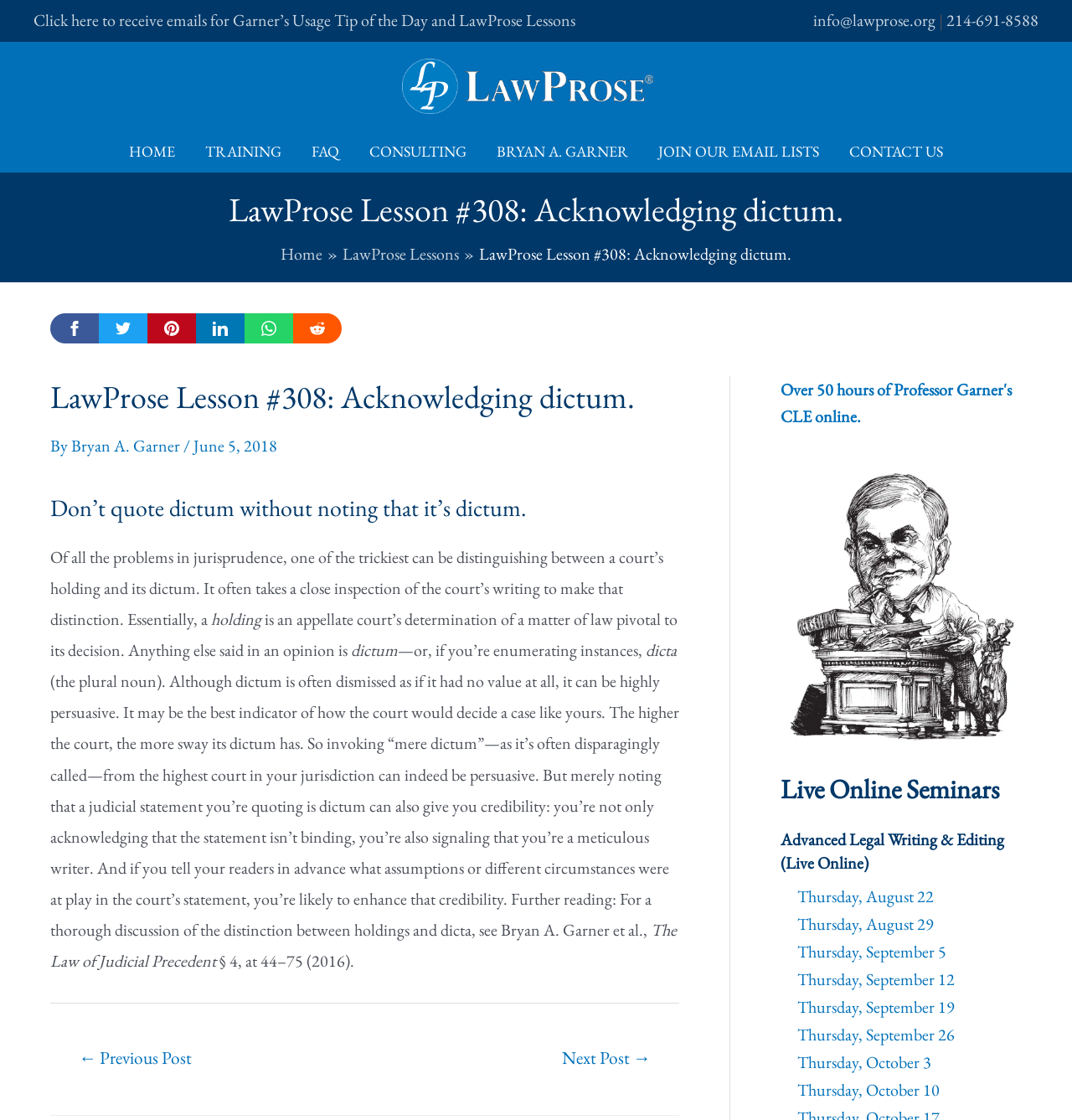Please identify the bounding box coordinates of the element's region that needs to be clicked to fulfill the following instruction: "Click on the LawProse Logo". The bounding box coordinates should consist of four float numbers between 0 and 1, i.e., [left, top, right, bottom].

[0.375, 0.065, 0.609, 0.085]